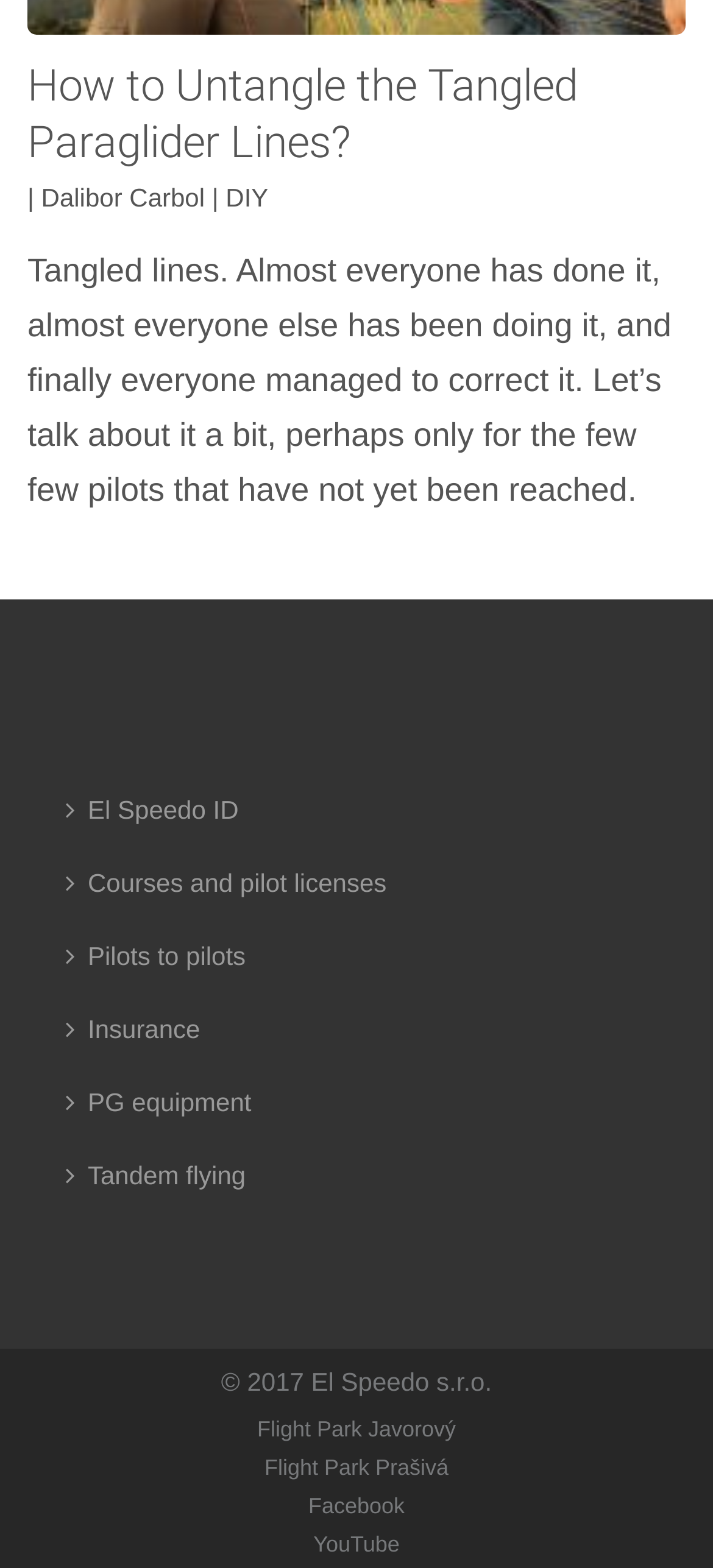Extract the bounding box for the UI element that matches this description: "Tandem flying".

[0.079, 0.727, 0.921, 0.773]